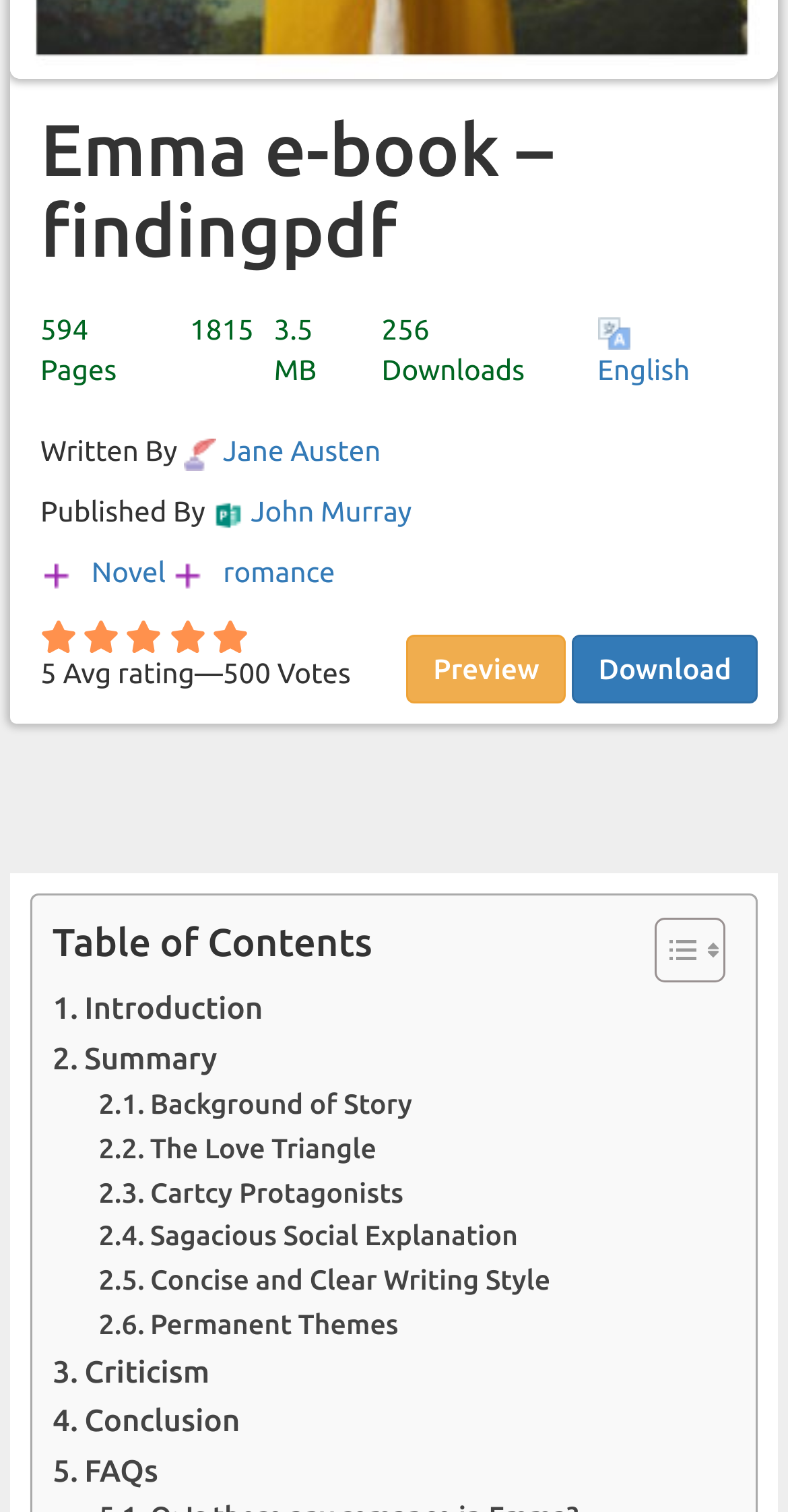Provide the bounding box coordinates for the specified HTML element described in this description: "Background of Story". The coordinates should be four float numbers ranging from 0 to 1, in the format [left, top, right, bottom].

[0.125, 0.716, 0.523, 0.746]